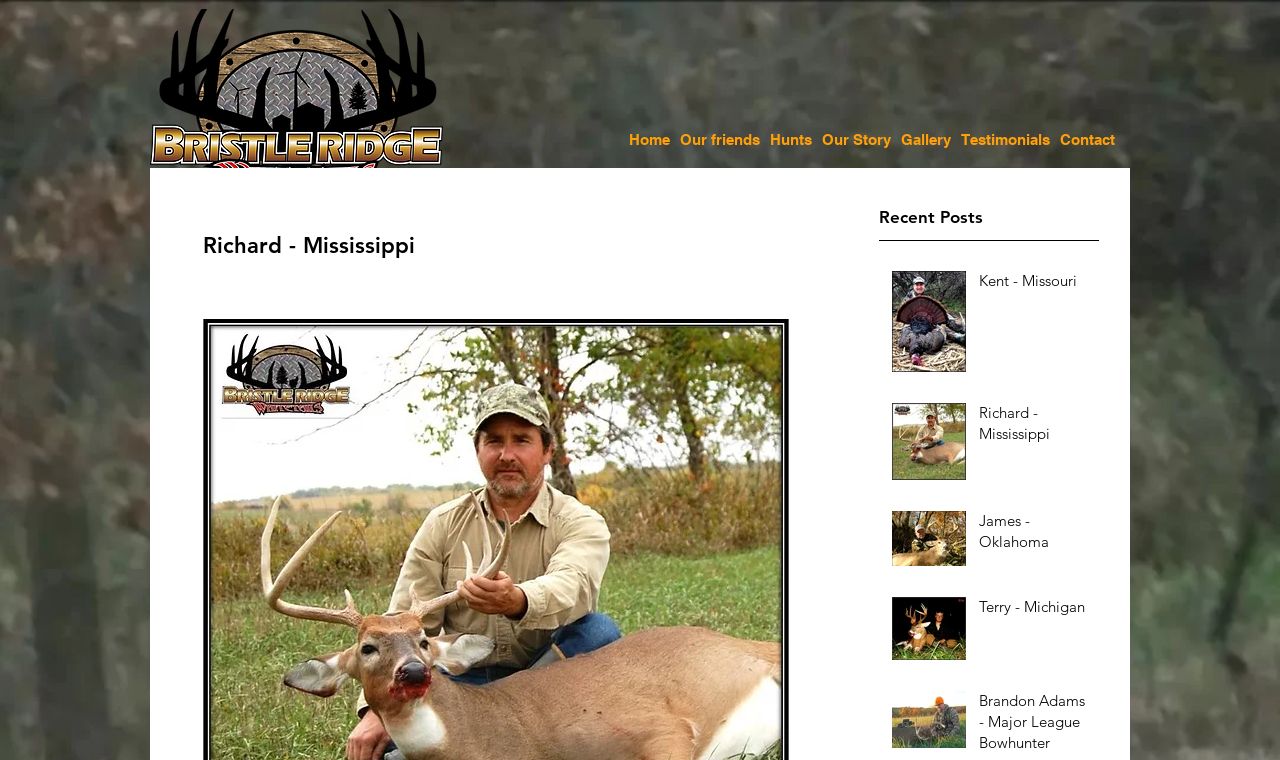Please identify the bounding box coordinates of the element I need to click to follow this instruction: "go to home page".

[0.491, 0.162, 0.523, 0.205]